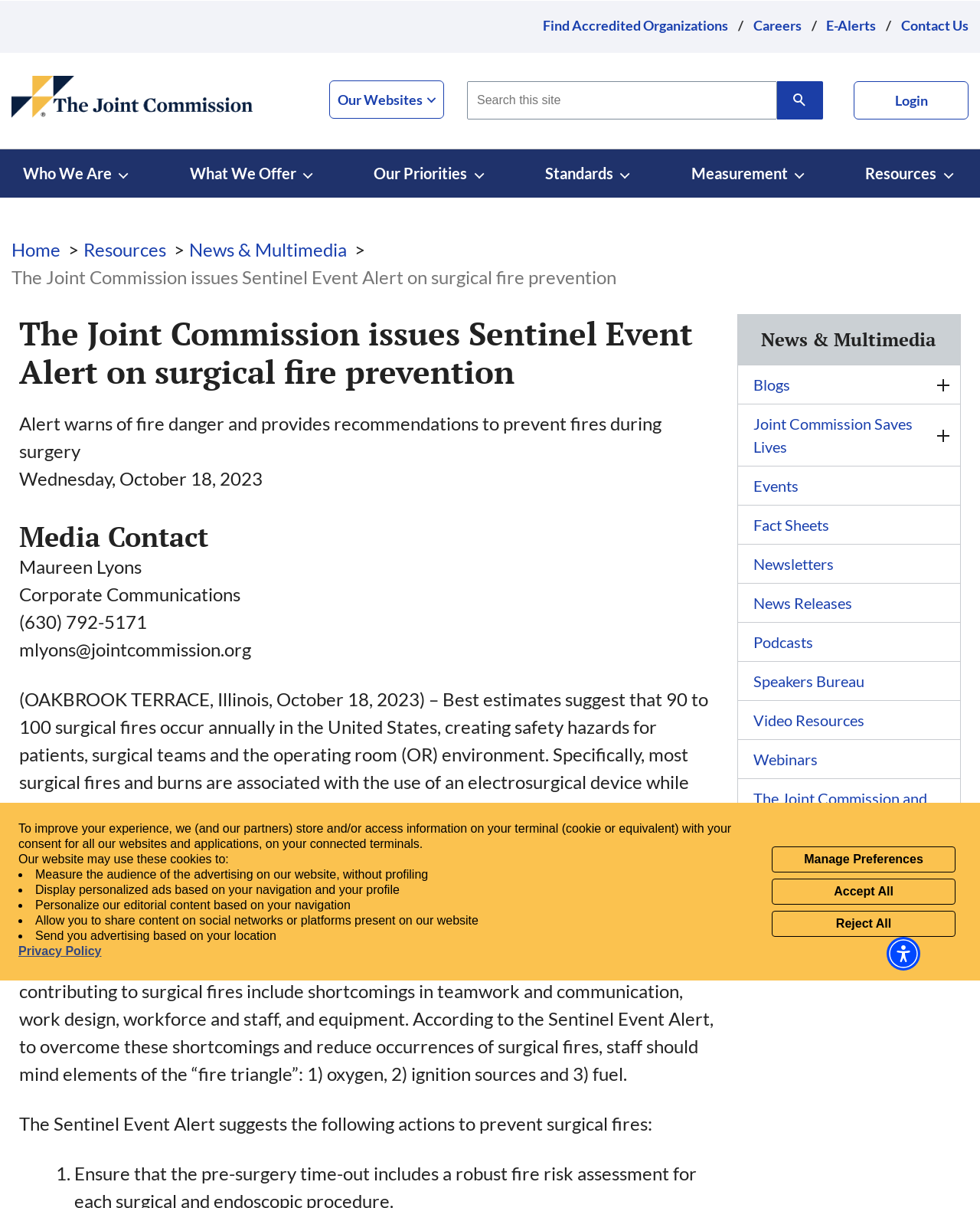Identify the bounding box coordinates for the UI element described as: "Supporting Research".

[0.764, 0.443, 0.98, 0.462]